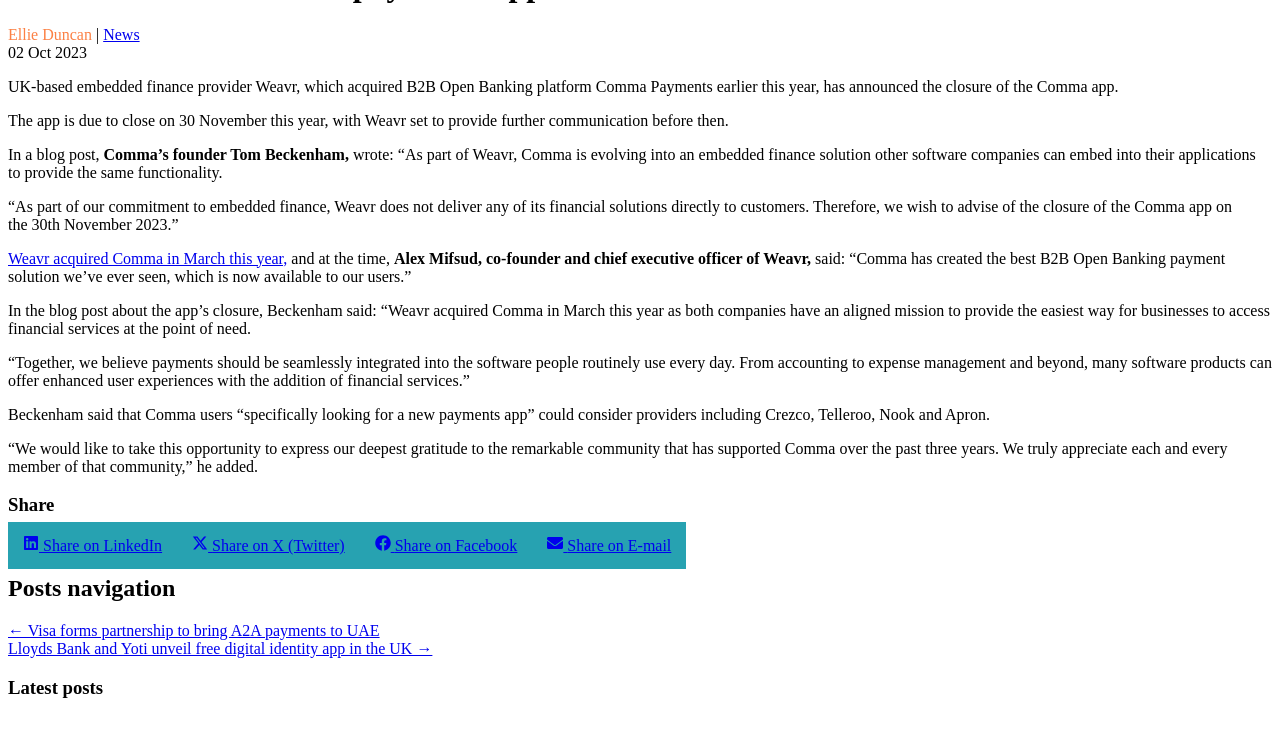What is the name of the UK-based embedded finance provider? Based on the screenshot, please respond with a single word or phrase.

Weavr